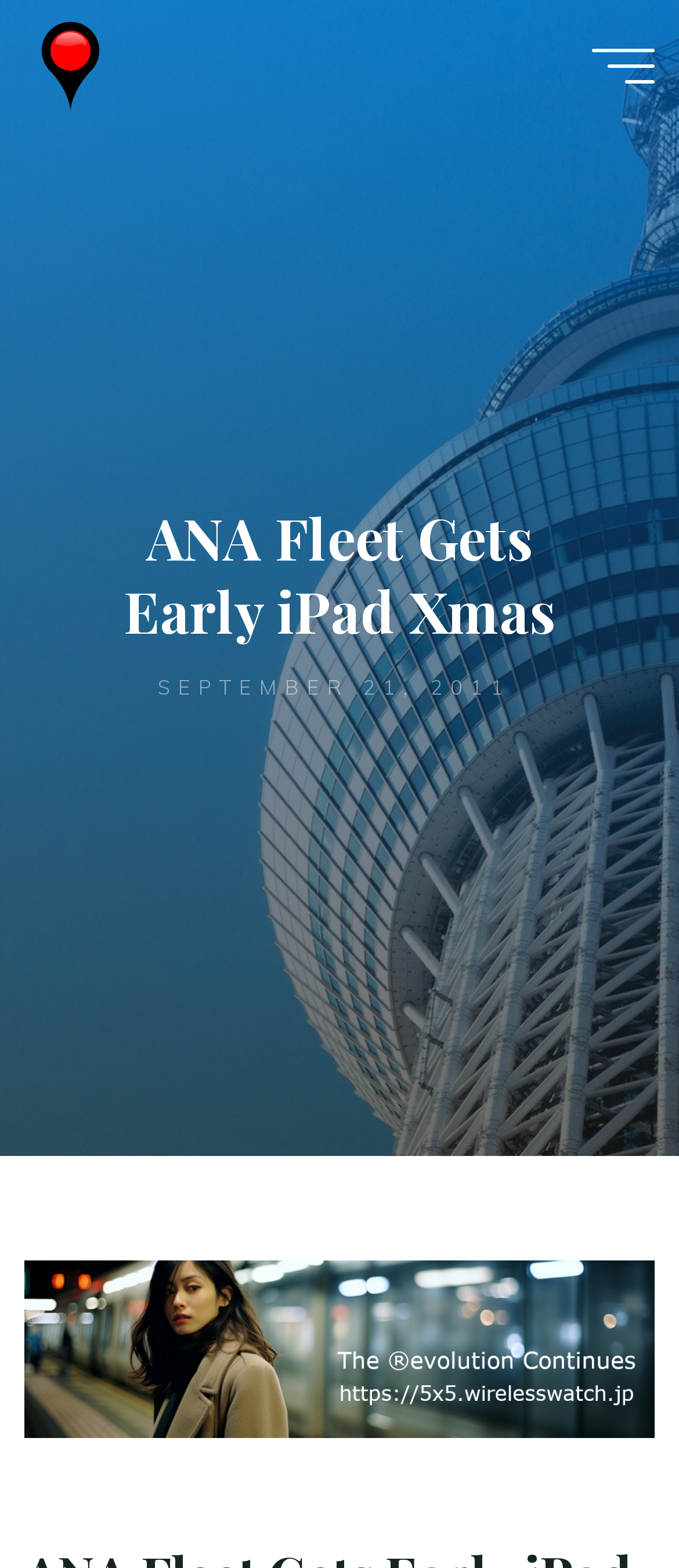Please reply to the following question with a single word or a short phrase:
How many iPads will be provided?

6,000